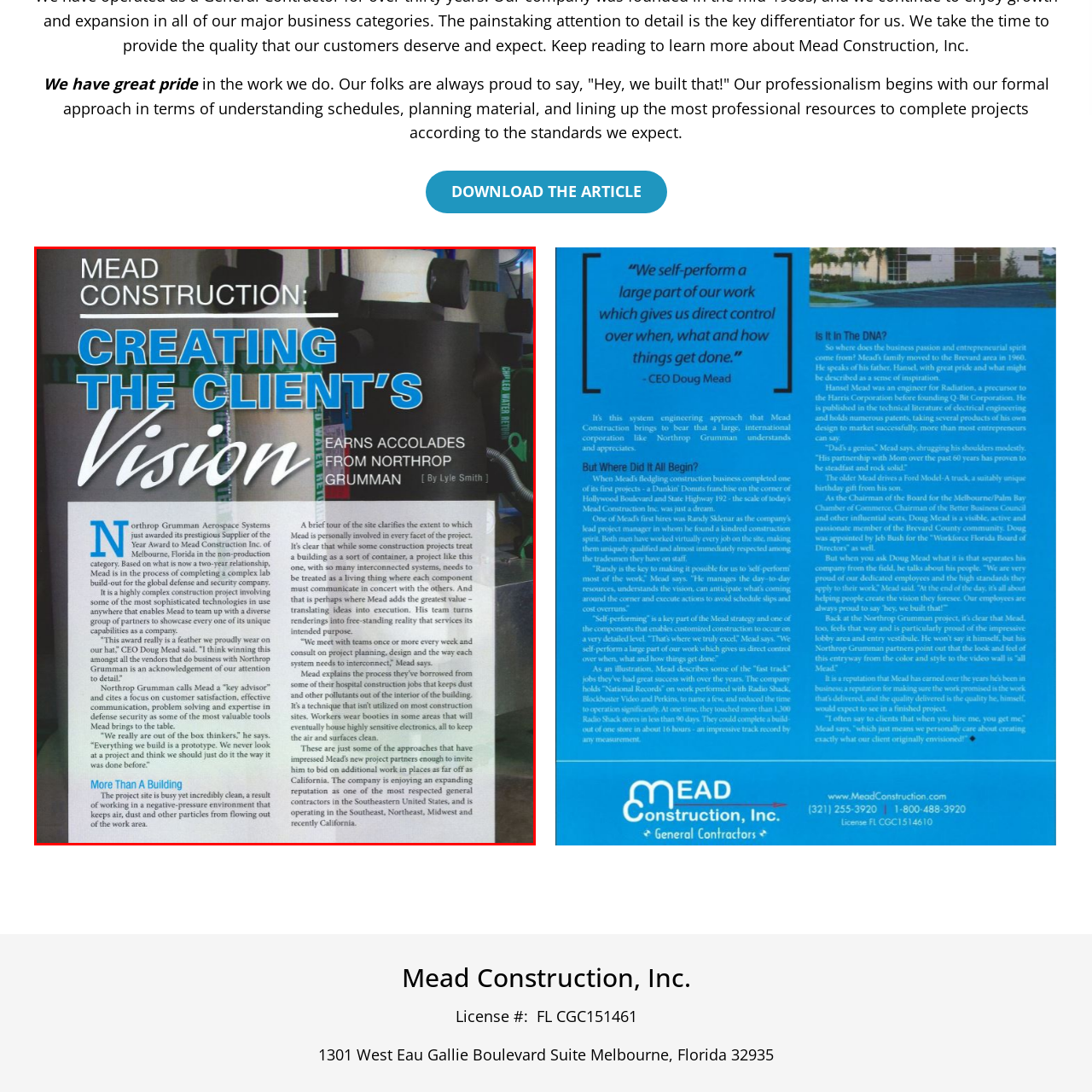Construct a detailed caption for the image enclosed in the red box.

The image features a section of an article titled "Mead Construction: Creating the Client's Vision," which highlights Mead Construction Inc., located in Melbourne, Florida. The article discusses the company’s recent recognition by Northrop Grumman as the prestigious Supplier of the Year, particularly in the non-production category, and emphasizes the strong, collaborative relationship developed over years between the two organizations.

In this visually engaging layout, the article elaborates on Mead's meticulous approach to construction, noting that the company views each building as a dynamic entity that requires a cohesive vision and effective communication among its team members. It also underscores Mead's commitment to translating client ideas into reality while maintaining the highest standards of quality and client satisfaction. 

The displayed text is accompanied by a vibrant visual backdrop that likely includes imagery related to construction, showcasing professional tools or materials that reflect the nature of their work. Overall, the piece serves to reinforce Mead Construction's reputation for excellence in the building sector and its capability to manage complex projects effectively.